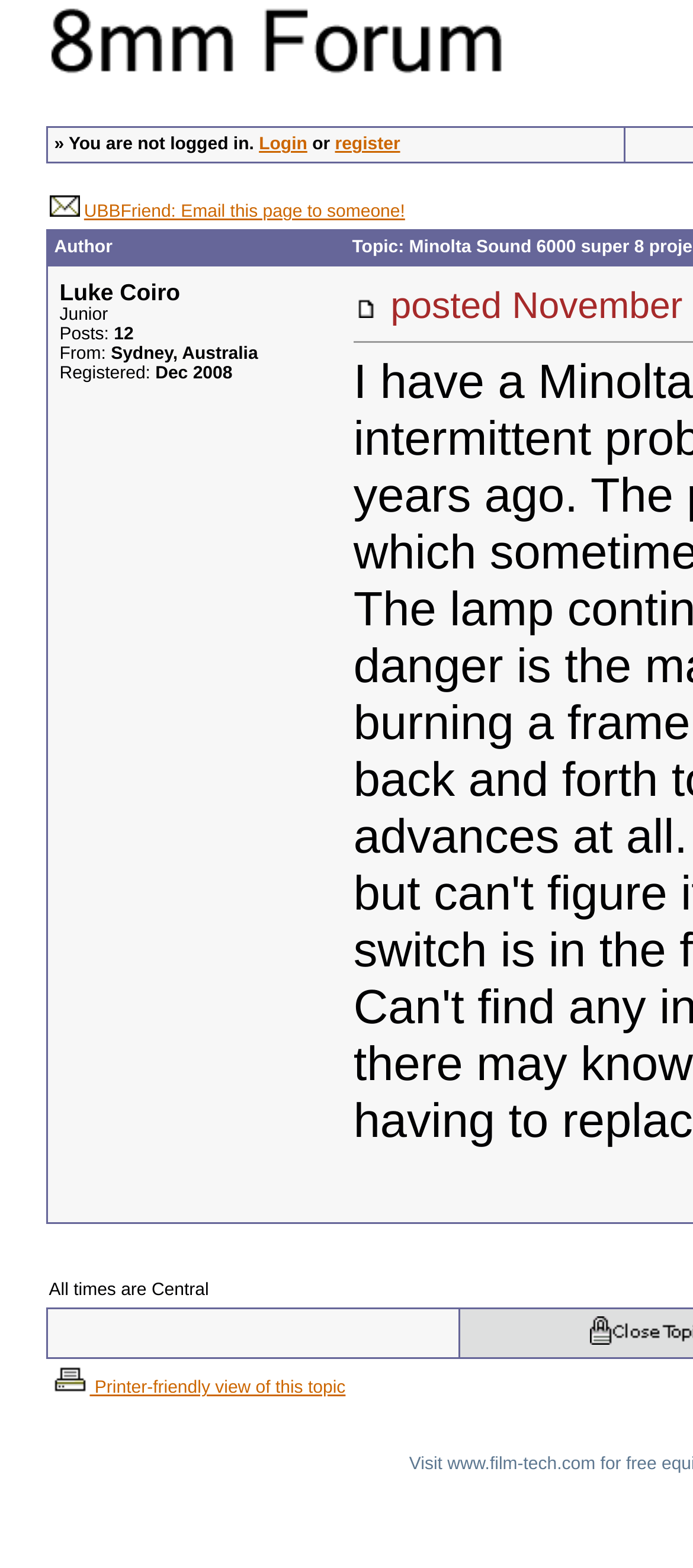Given the element description "register", identify the bounding box of the corresponding UI element.

[0.483, 0.086, 0.577, 0.099]